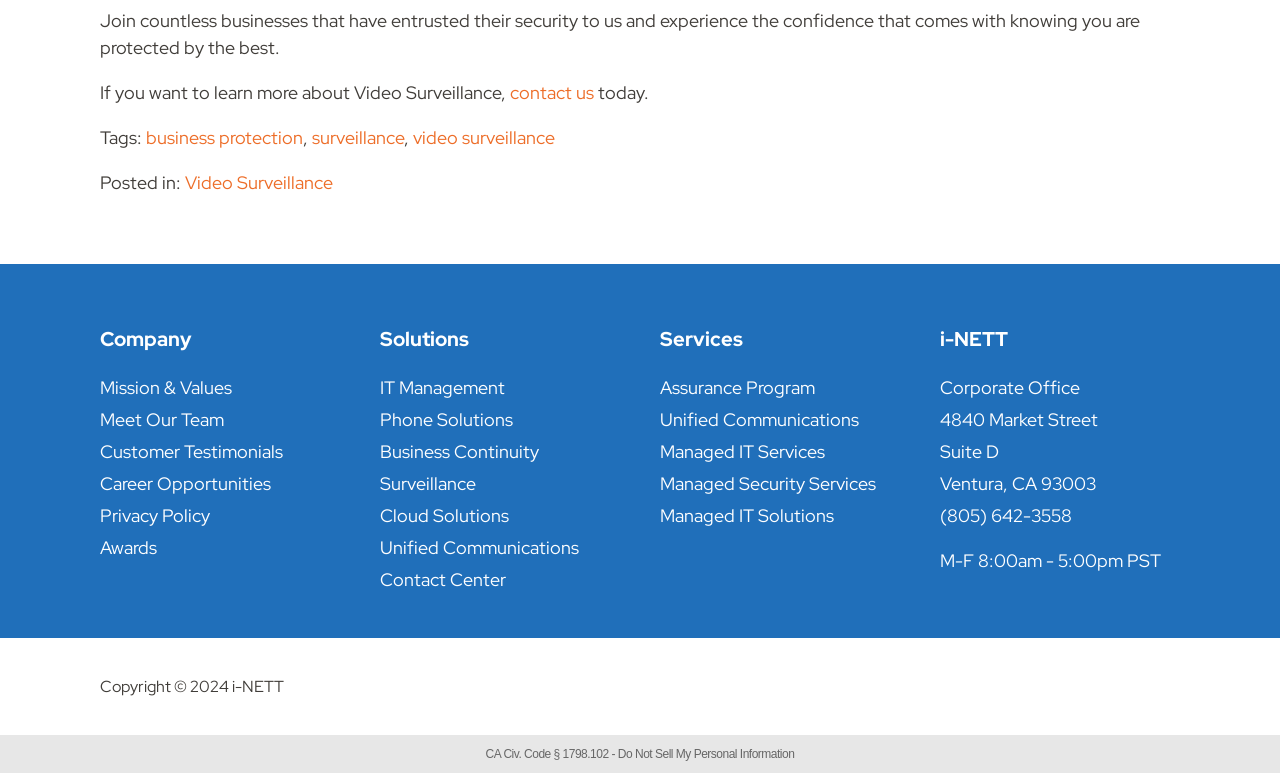What is the phone number of the corporate office? Using the information from the screenshot, answer with a single word or phrase.

(805) 642-3558